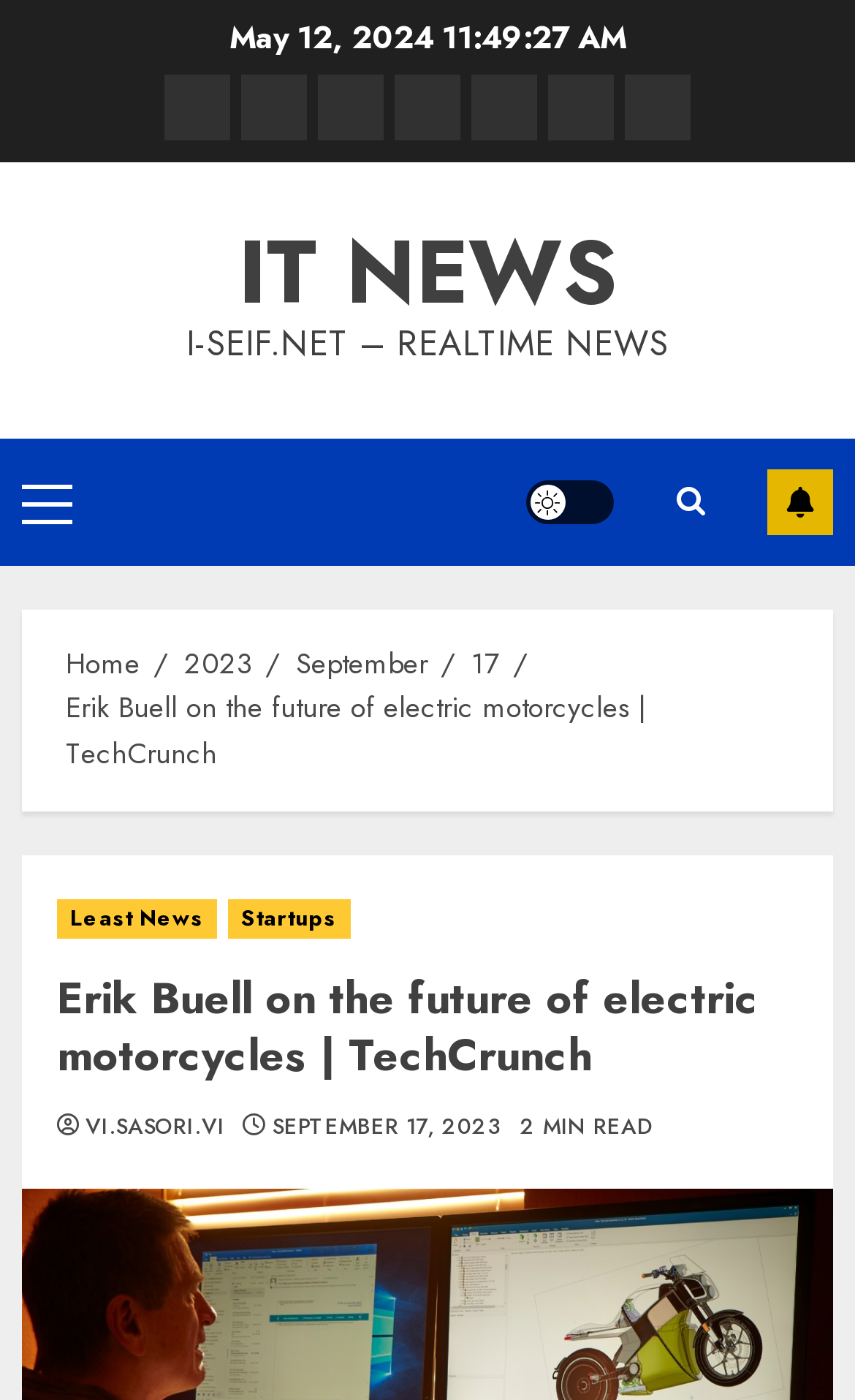Identify the bounding box coordinates of the clickable region required to complete the instruction: "Subscribe". The coordinates should be given as four float numbers within the range of 0 and 1, i.e., [left, top, right, bottom].

[0.897, 0.335, 0.974, 0.382]